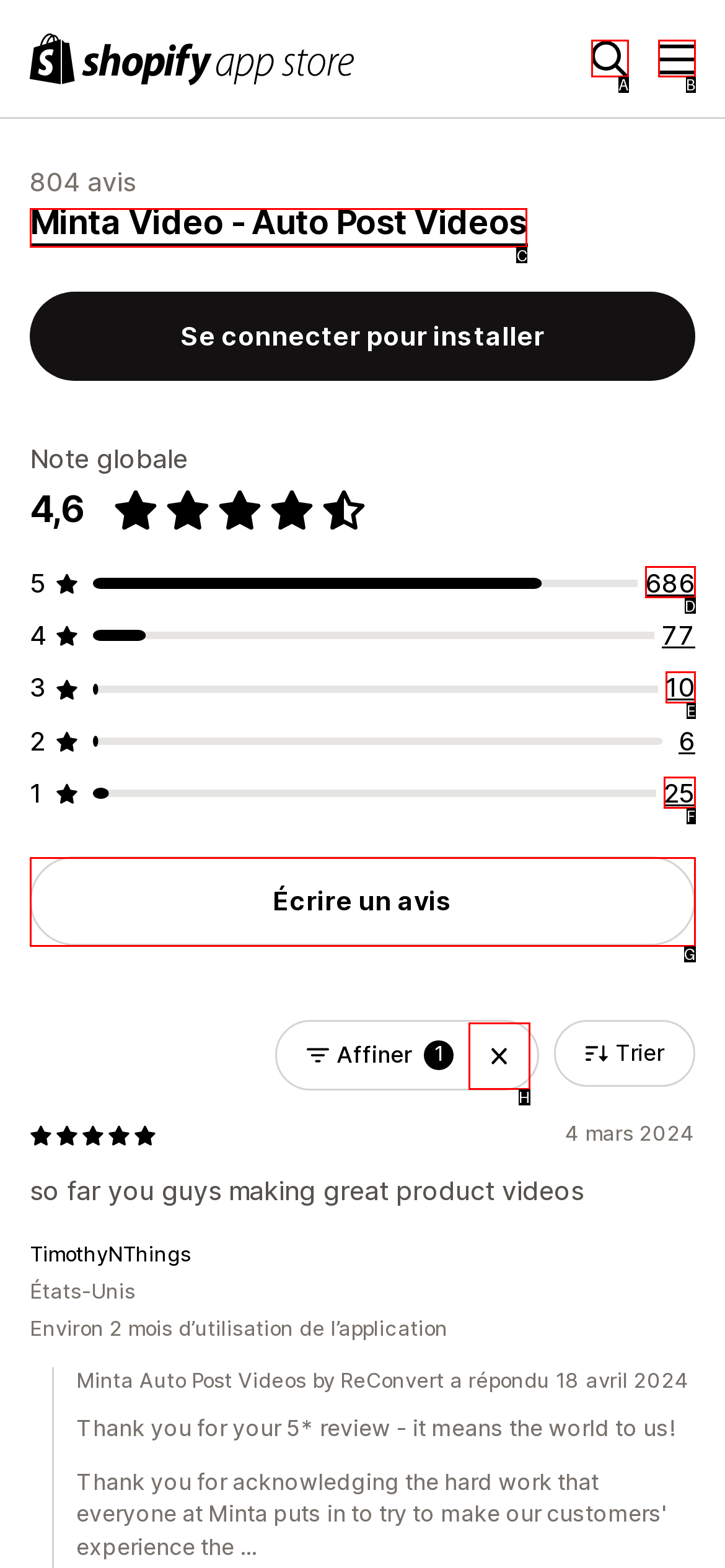Based on the element described as: parent_node: 1 aria-label="Effacer les filtres"
Find and respond with the letter of the correct UI element.

H